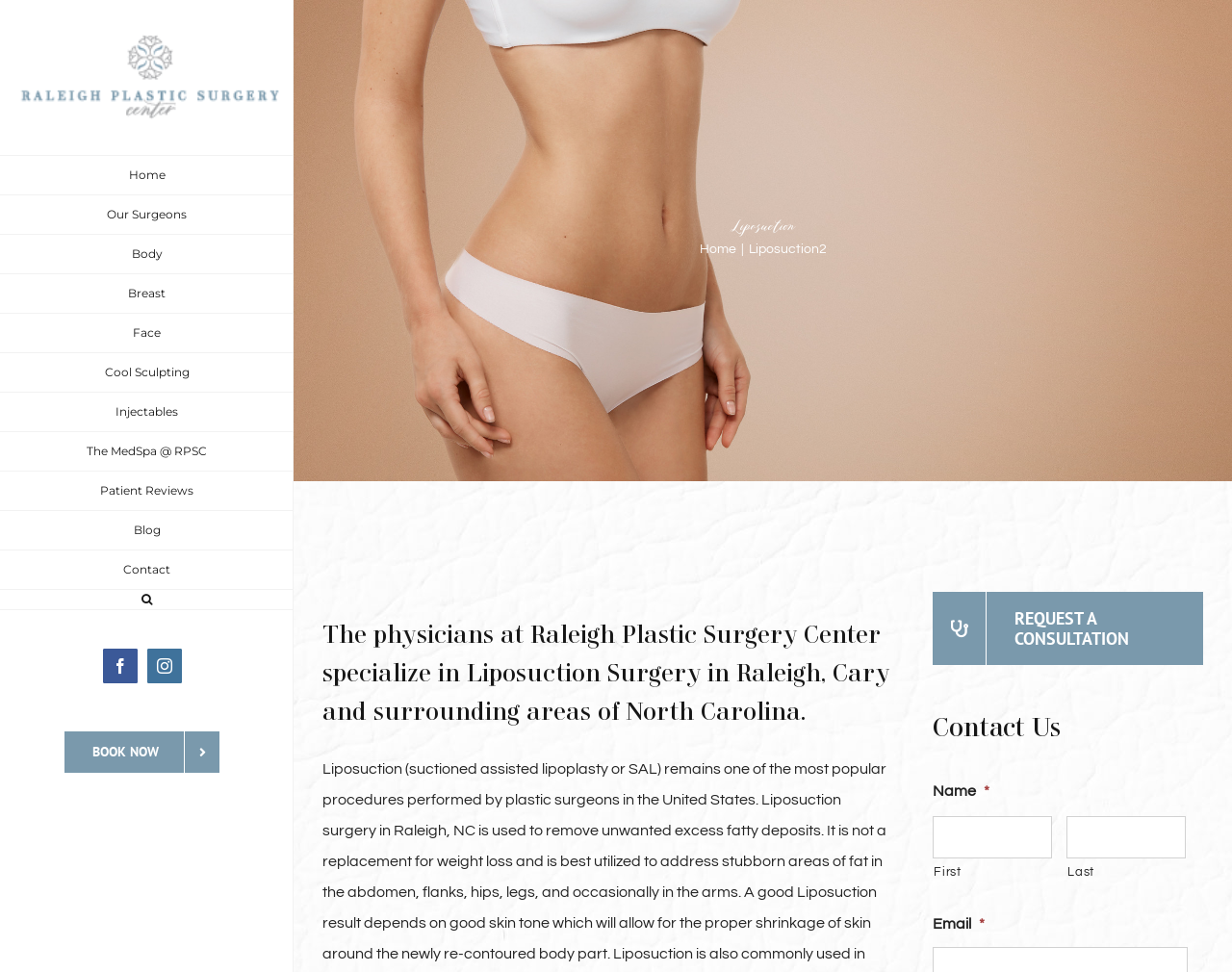What social media platforms does the center have?
Based on the screenshot, provide your answer in one word or phrase.

Facebook and Instagram